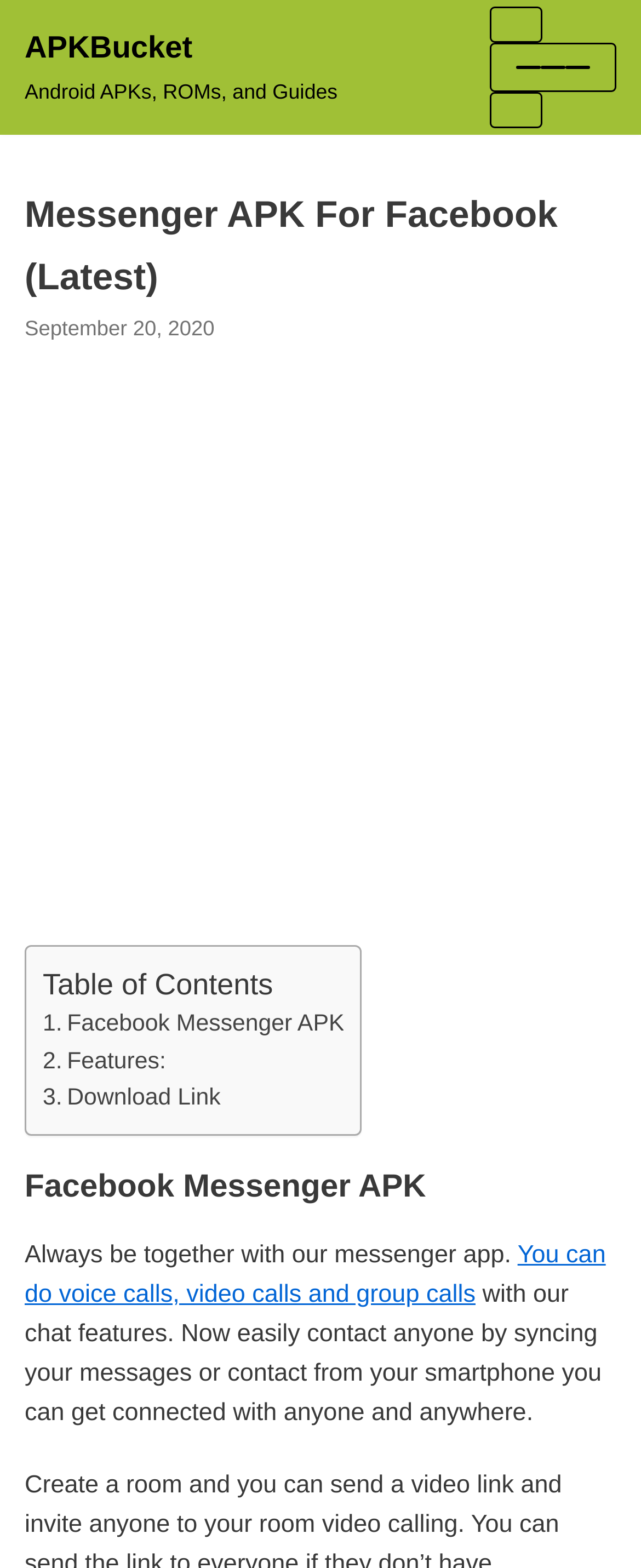Produce a meticulous description of the webpage.

The webpage is about Facebook Messenger APK, with the title "Messenger APK For Facebook (Latest) - APKBucket" at the top. There are three navigation menu buttons located at the top right corner of the page. 

Below the title, there is a heading that reads "Android APKs, ROMs, and Guides" which is part of the APKBucket link. 

The main content of the page is divided into sections. The first section has a heading "Messenger APK For Facebook (Latest)" followed by a time stamp "September 20, 2020". 

Below this section, there is an advertisement iframe that spans the entire width of the page. 

The next section is a table of contents with links to different parts of the page, including "Facebook Messenger APK", "Features:", and "Download Link". 

The main content of the page starts with a heading "Facebook Messenger APK" followed by a description of the app, which says "Always be together with our messenger app. You can do voice calls, video calls and group calls with our chat features. Now easily contact anyone by syncing your messages or contact from your smartphone you can get connected with anyone and anywhere."